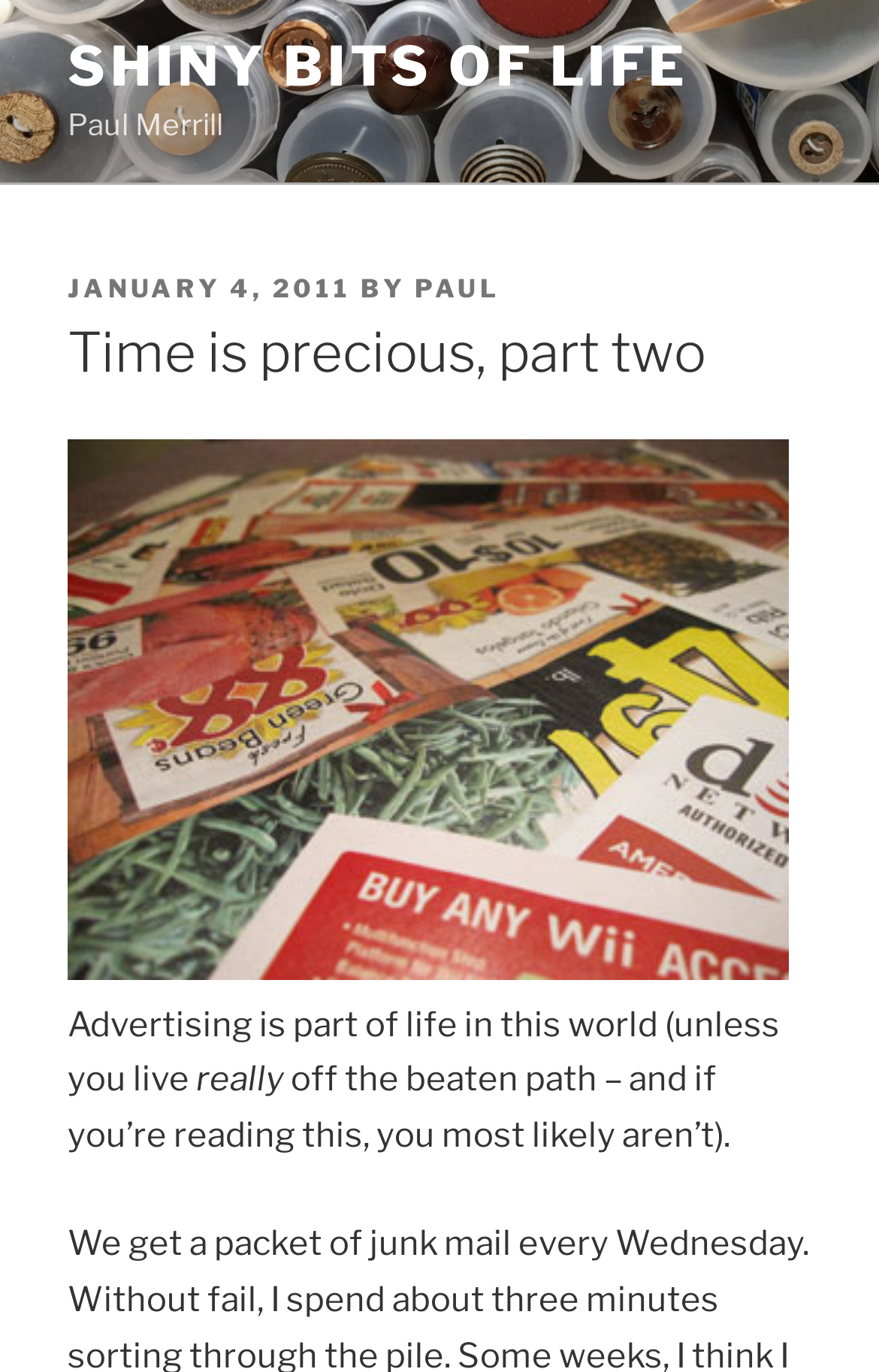What is the format of the article?
Using the image, give a concise answer in the form of a single word or short phrase.

Blog post